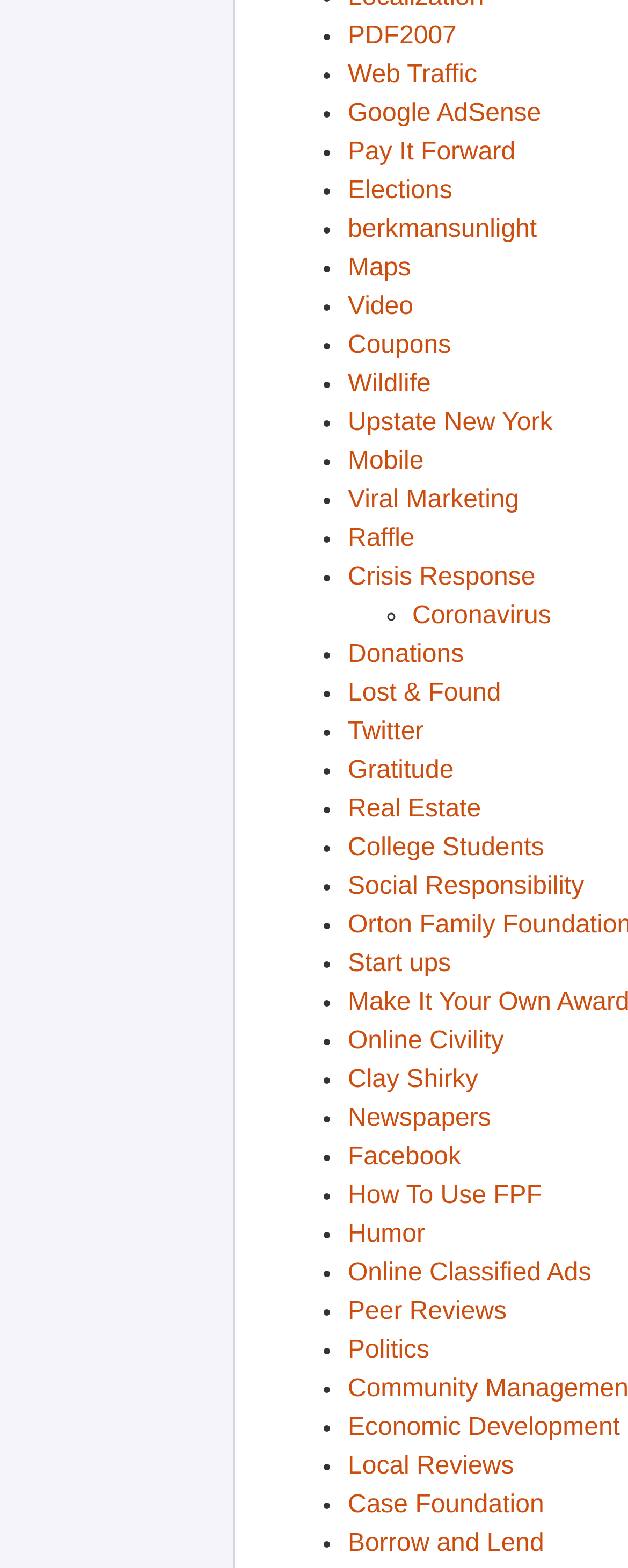Answer with a single word or phrase: 
What is the last link on the webpage?

Borrow and Lend